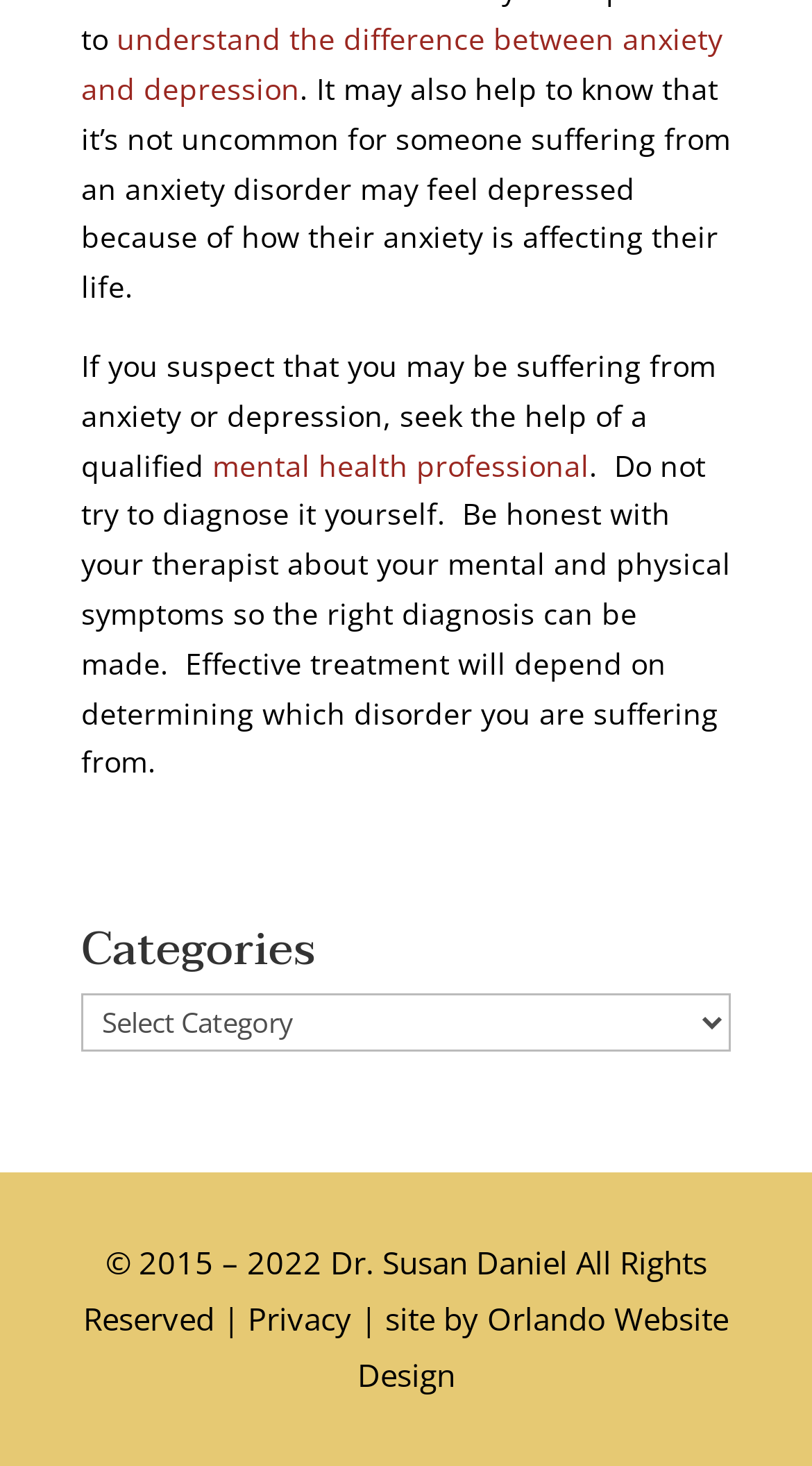What is the name of the website designer?
Analyze the image and provide a thorough answer to the question.

The question is answered by the link 'Orlando Website Design' which is located at the bottom of the webpage, indicating that the website was designed by Orlando Website Design.